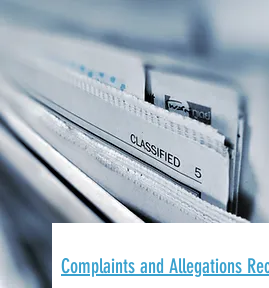Explain what is happening in the image with as much detail as possible.

The image features a close-up of neatly organized documents within a folder, highlighting a prominent file labeled "CLASSIFIED 5." This scene signifies a focus on confidentiality and sensitive information management. In the foreground, there is a clean, modern design element displaying the title "Complaints and Allegations Record," emphasizing the document's purpose related to maintaining records of complaints and allegations. The overall aesthetic is professional, indicating a structured approach to handling important administrative tasks.